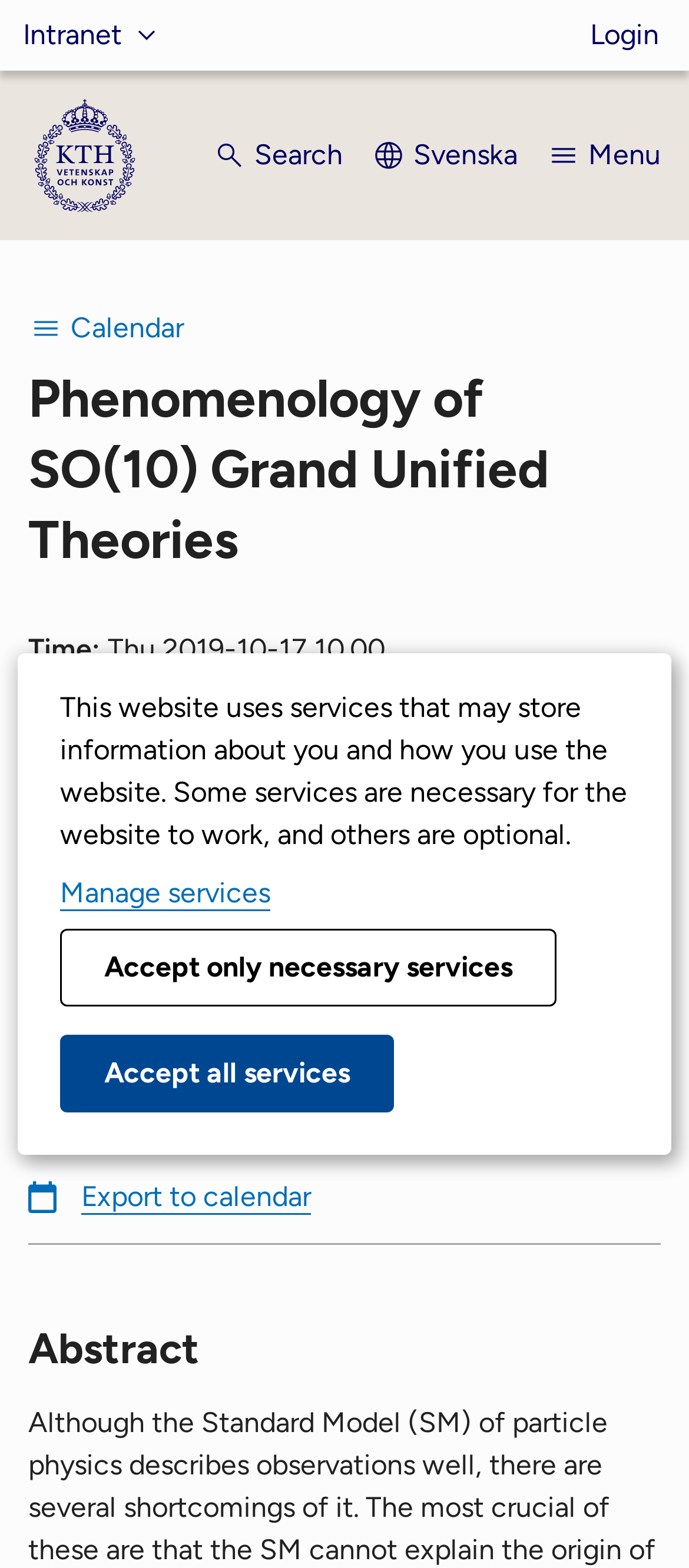Illustrate the webpage thoroughly, mentioning all important details.

The webpage is about the "Phenomenology of SO(10) Grand Unified Theories" at KTH. At the top, there is a dialog box informing users about the website's use of services that may store information about them. Below this dialog box, there are three buttons: "Manage services", "Accept only necessary services", and "Accept all services".

On the top-left corner, there is a navigation menu labeled "Websites" with a button "Intranet" next to it. On the top-right corner, there are three links: "Login", a link with no text, and a link "Svenska". The link with no text has an image that leads to KTH's start page.

Below these links, there are three buttons: "Search", "Menu", and a navigation menu labeled "Calendar". The "Calendar" menu has a button "Calendar" that expands to show more information. This expanded section has a heading "Phenomenology of SO(10) Grand Unified Theories" followed by details about the event, including time, location, doctoral student, opponent, supervisor, and an abstract. There is also a link to export the event to a calendar.

The layout of the webpage is organized, with clear headings and concise text. The use of buttons and links makes it easy to navigate and find specific information.